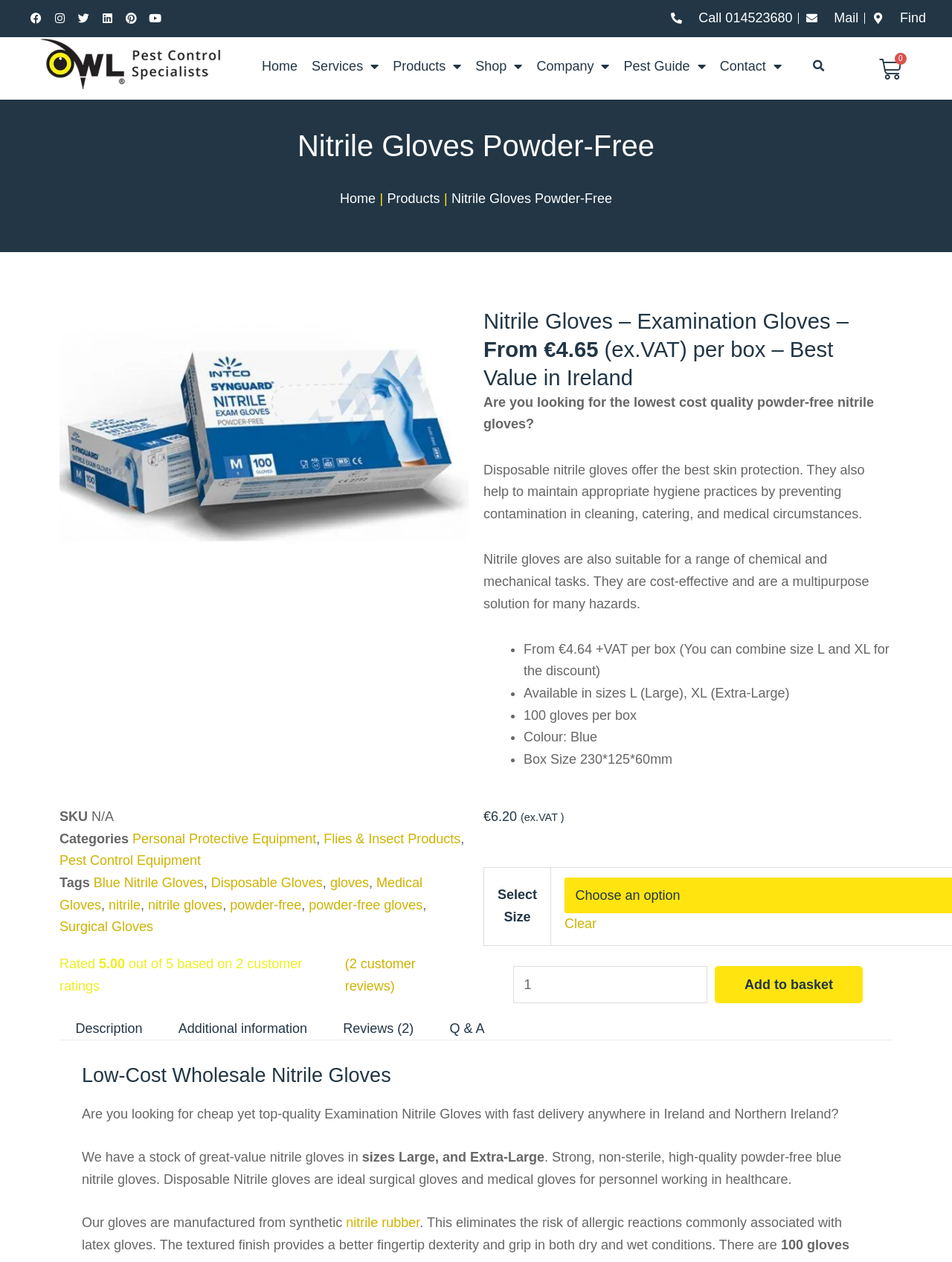What is the rating of the product based on customer reviews?
Based on the visual, give a brief answer using one word or a short phrase.

5.00 out of 5